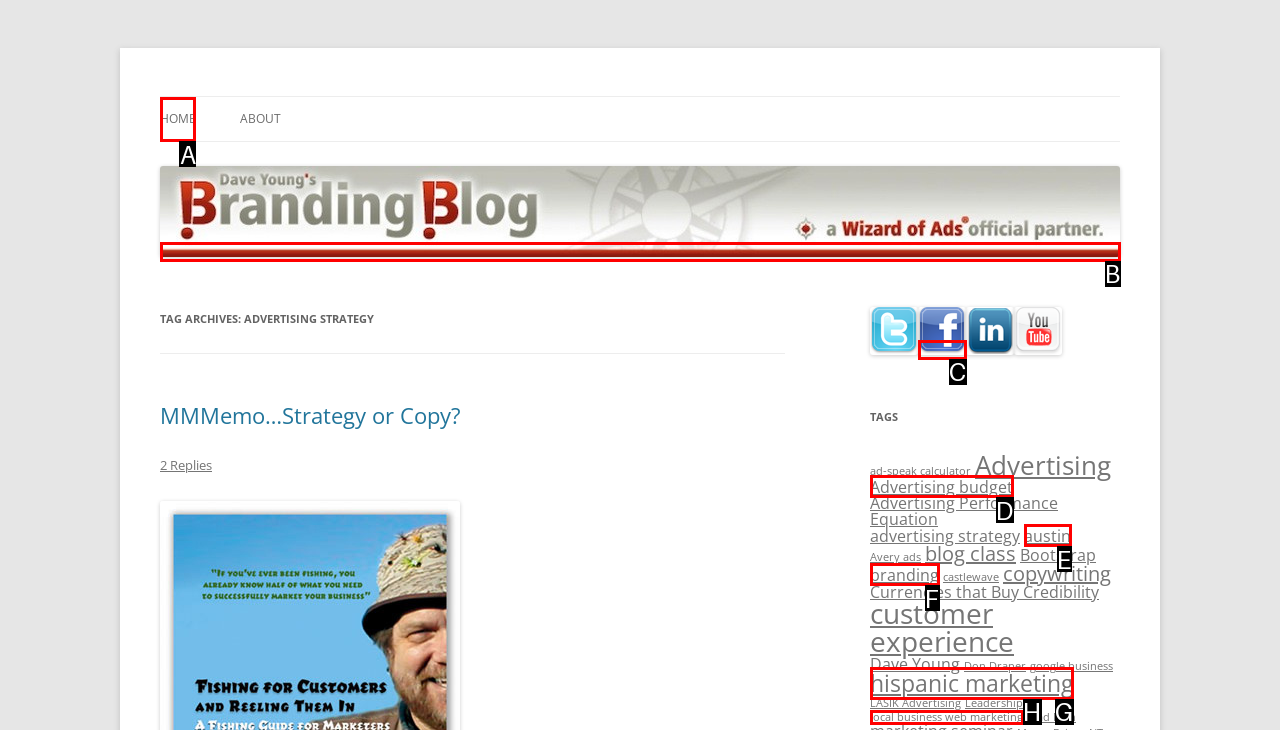Specify the letter of the UI element that should be clicked to achieve the following: Click on the 'HOME' link
Provide the corresponding letter from the choices given.

A